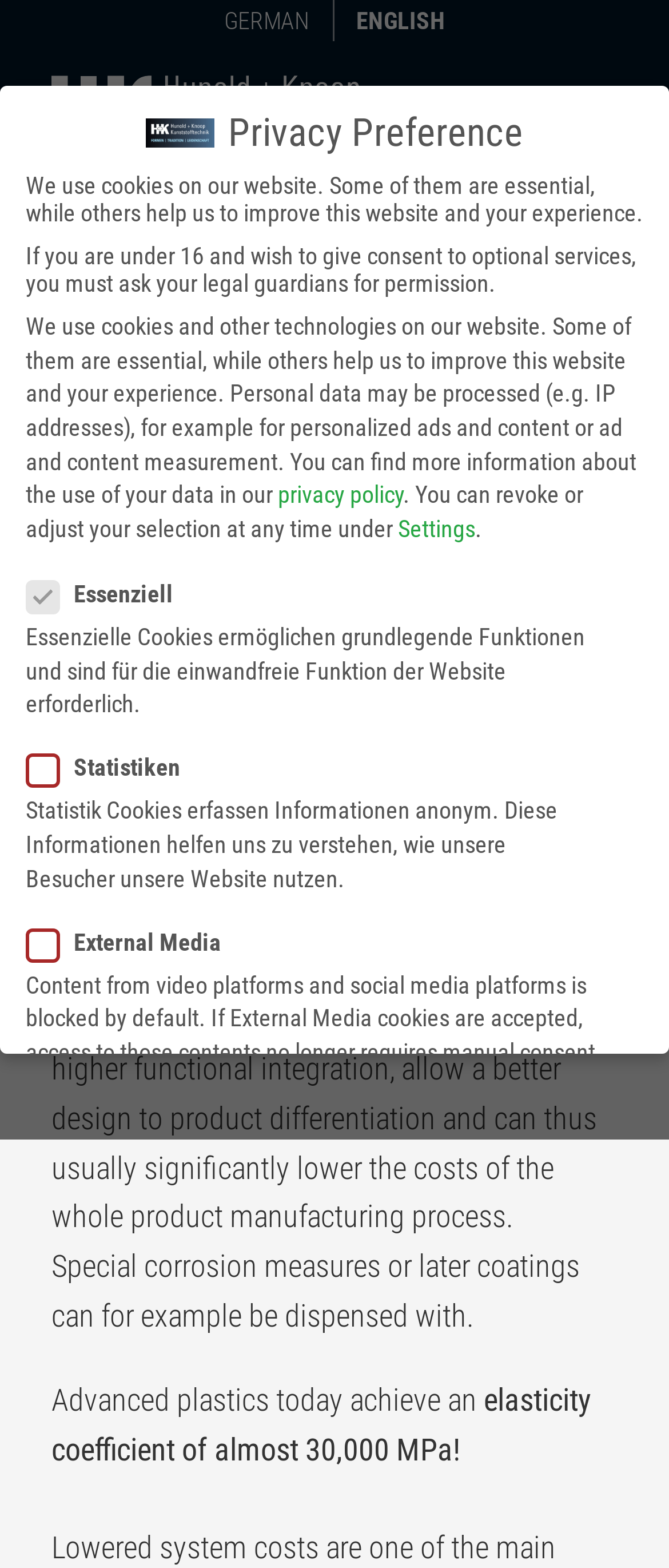Create a full and detailed caption for the entire webpage.

This webpage is about metal substitution with plastics, specifically highlighting the advantages of using thermoplastics as a replacement for metals. At the top right corner, there is a navigation menu with links to switch between German and English languages. Below this, there is a logo of Hunold + Knoop Kunststofftechnik GmbH, accompanied by an image of the same logo.

The main content of the webpage is divided into sections. The first section has a heading "Metal Substitution" followed by a brief introduction to the topic. This is followed by three subheadings: "Plastics replace Metals", "Plastic as a replacement for aluminium, zinc and magnesium die casting", and "In many application cases thermoplastics are excellently suited as substitutes for metals and offer many advantages at the same time."

The next section provides more details about the advantages of using thermoplastics, including their low mass, better insulation, and lower noise production. It also mentions that special corrosion measures or later coatings can be dispensed with. Additionally, it highlights that advanced plastics today achieve an elasticity coefficient of almost 30,000 MPa.

On the right side of the webpage, there is a section dedicated to privacy preferences, which includes a heading "Privacy Preference" and a brief introduction to the use of cookies on the website. Below this, there are several paragraphs explaining how personal data may be processed and how users can find more information about the use of their data in the privacy policy.

The privacy preference section also includes a group of checkboxes and buttons, allowing users to select their individual privacy preferences. There are three buttons at the bottom of this section: "Accept all", "Individual Privacy Preferences", and "Use essential cookies only".

At the very bottom of the webpage, there are three buttons: "Cookie details", "Privacy Preference", and "Imprint".